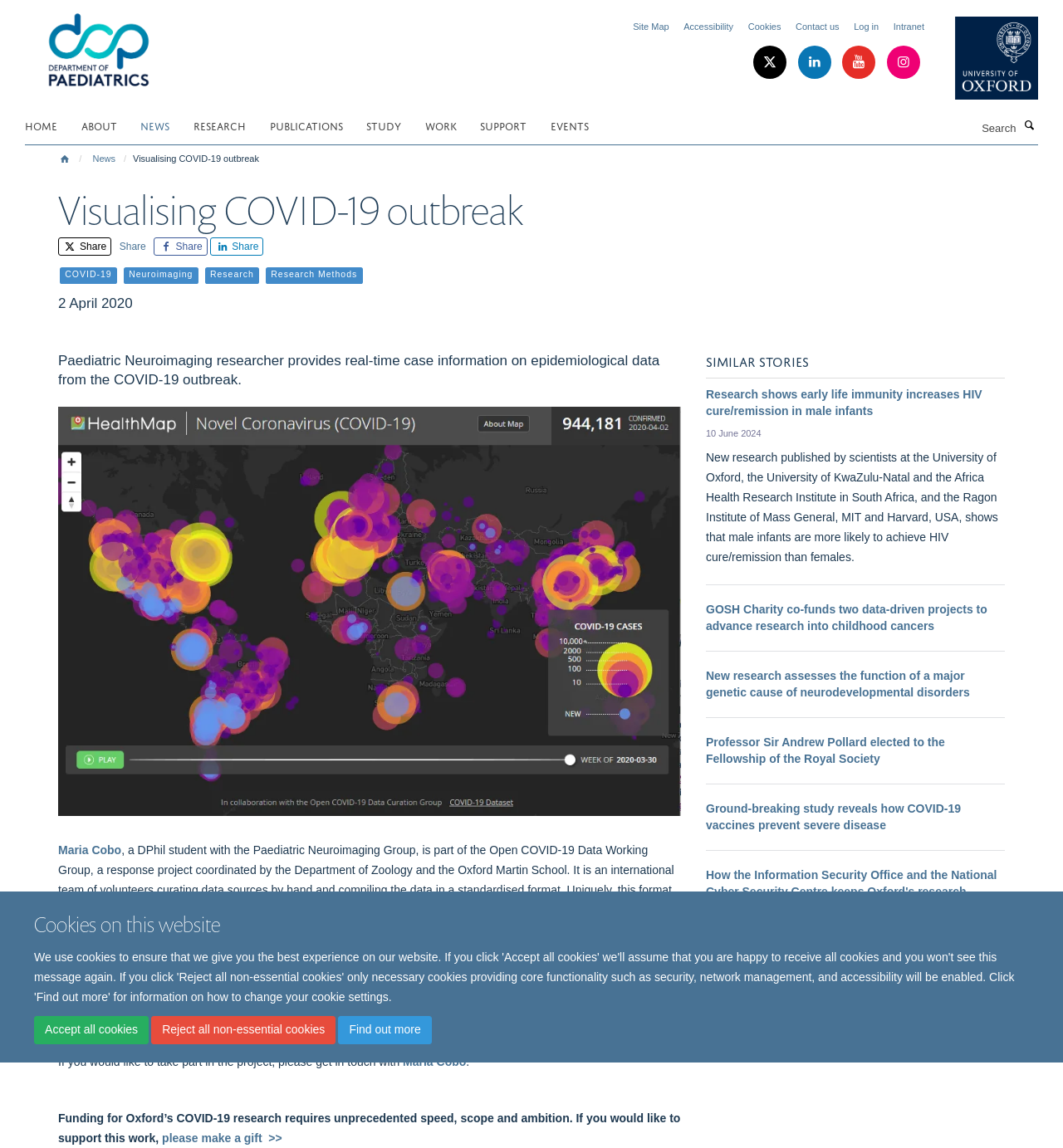Answer the following query with a single word or phrase:
What is the purpose of the funding mentioned at the bottom of the webpage?

Oxford's COVID-19 research